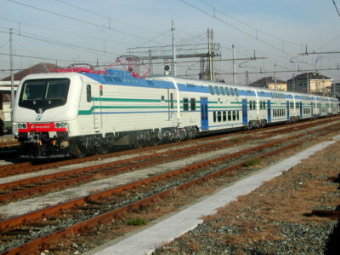Examine the image and give a thorough answer to the following question:
What is the purpose of the overhead power lines?

The overhead power lines are typically used to supply electricity to the train, which is necessary for its operation. The presence of these lines in the background of the image suggests that the train is electric and relies on these power lines for its power source.